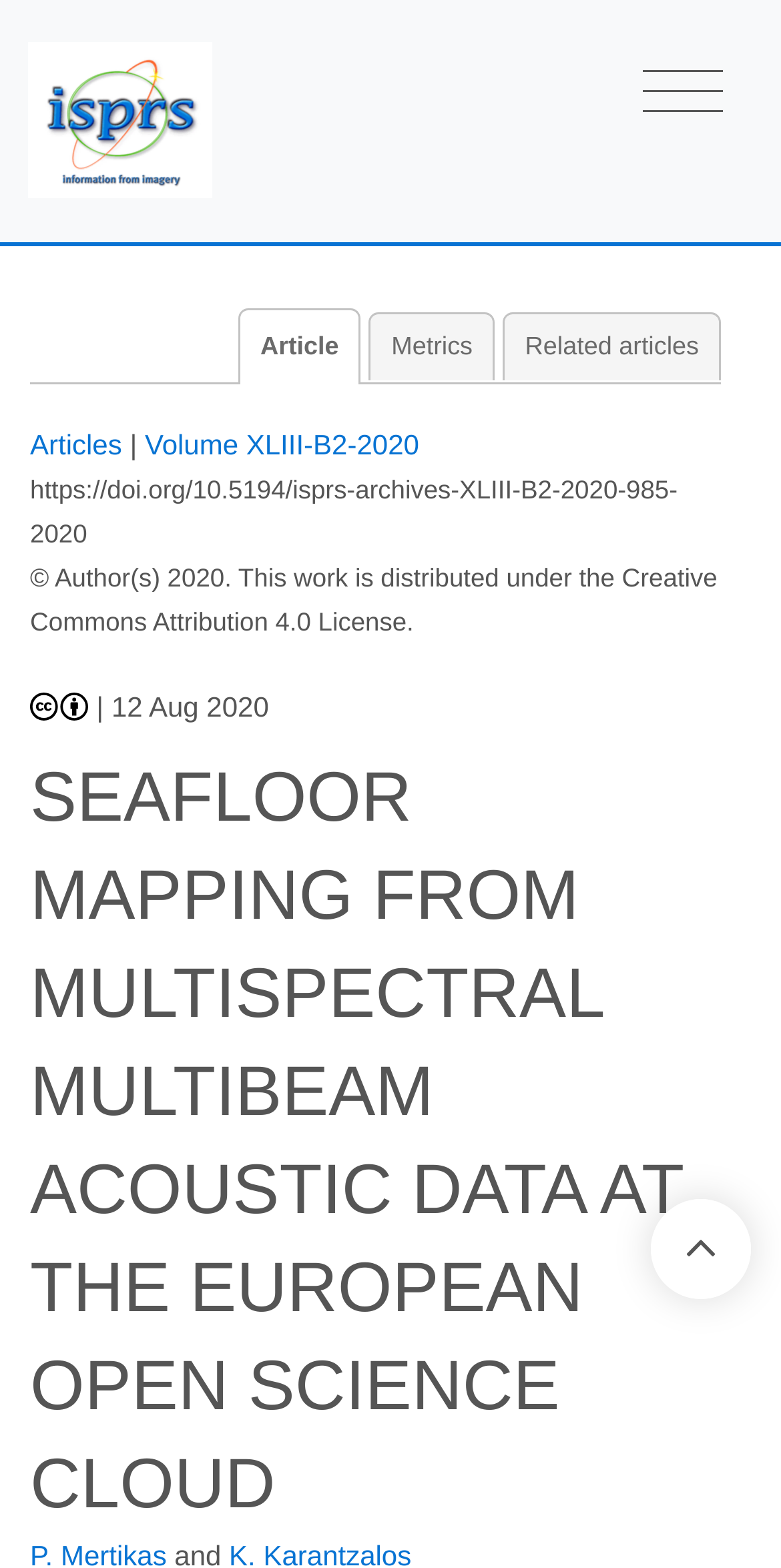Please identify and generate the text content of the webpage's main heading.

SEAFLOOR MAPPING FROM MULTISPECTRAL MULTIBEAM ACOUSTIC DATA AT THE EUROPEAN OPEN SCIENCE CLOUD